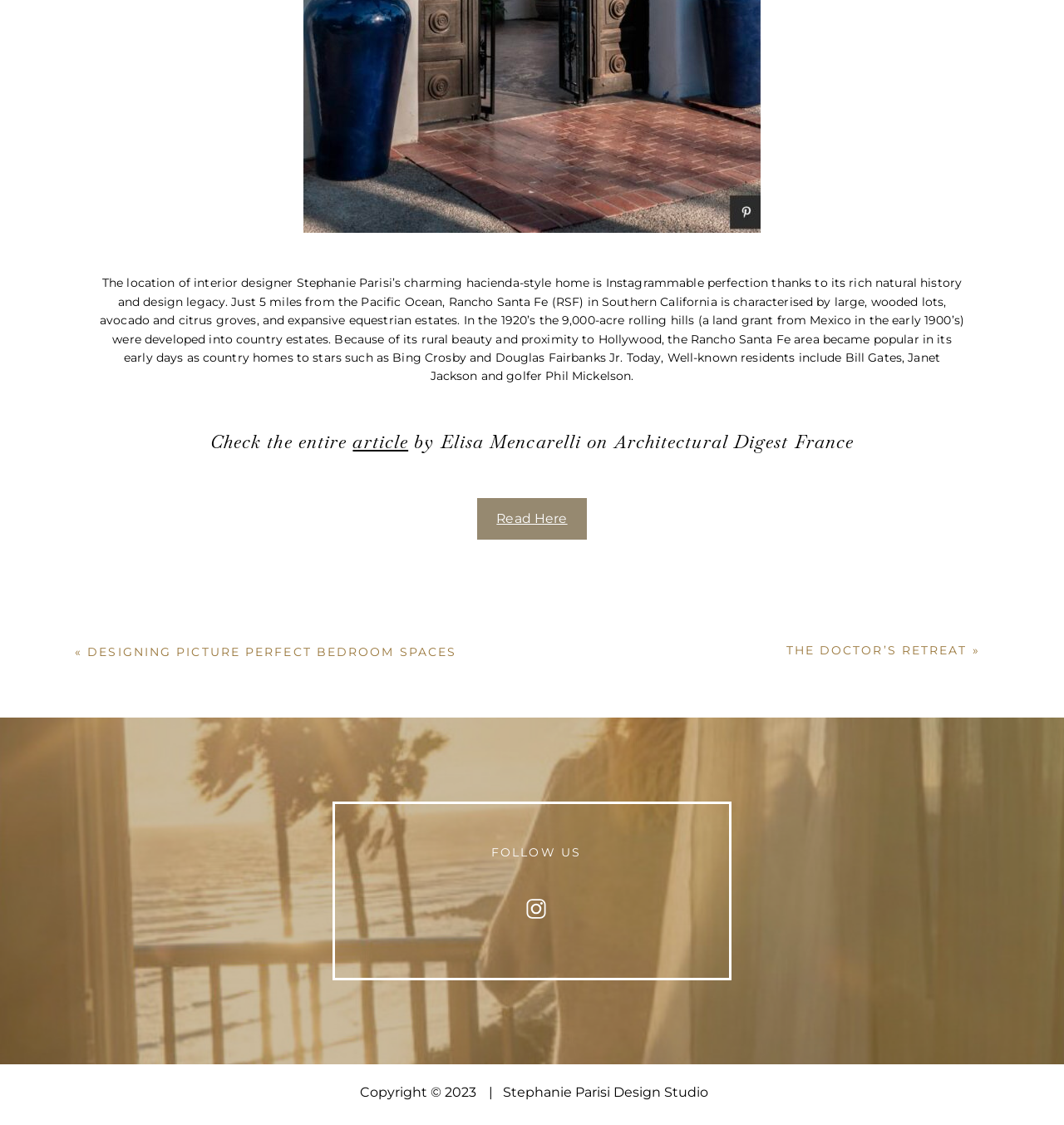Please specify the bounding box coordinates of the clickable region necessary for completing the following instruction: "Explore the entire dictionary of cybersecurity terms". The coordinates must consist of four float numbers between 0 and 1, i.e., [left, top, right, bottom].

None